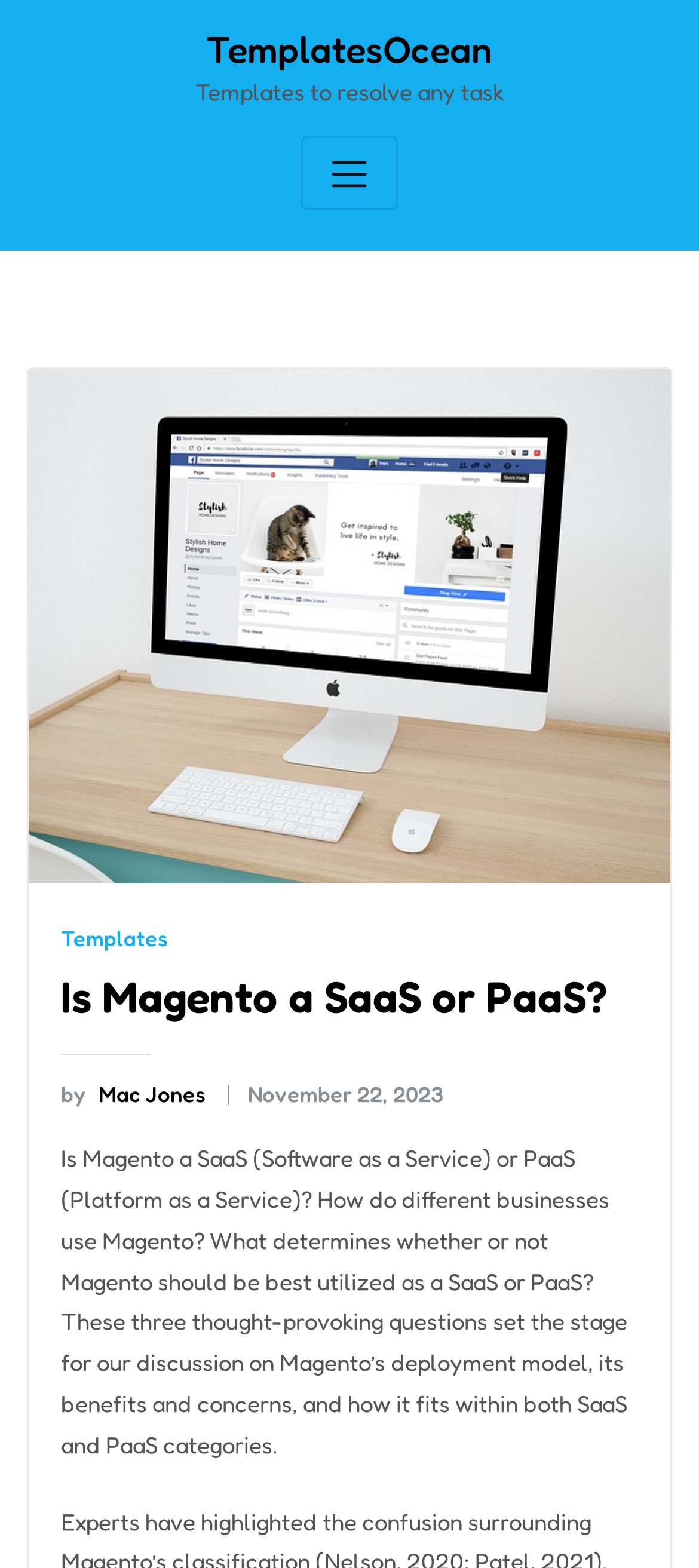Provide a short answer to the following question with just one word or phrase: What type of service is Magento discussed as?

SaaS or PaaS